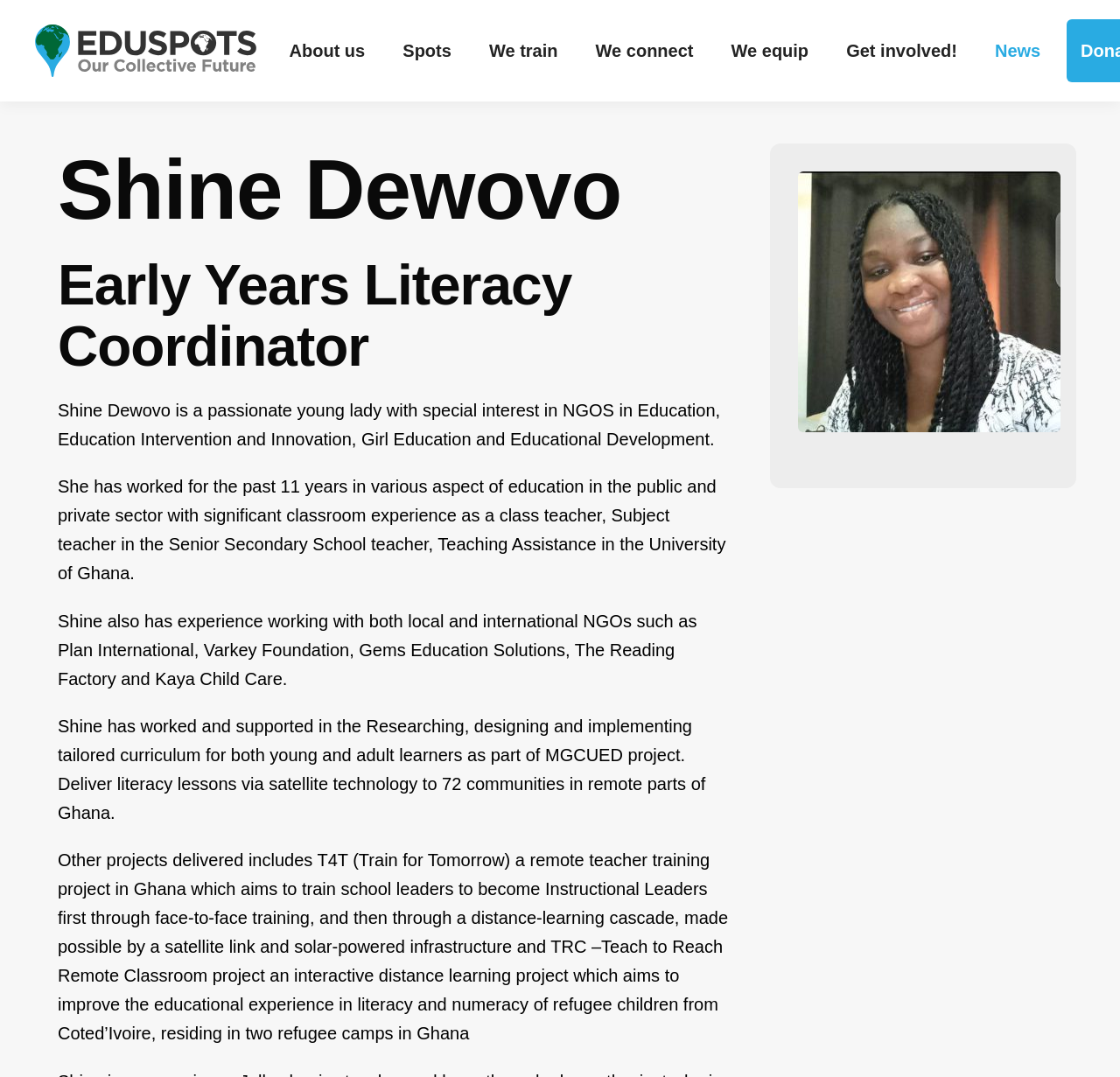Please provide a comprehensive answer to the question based on the screenshot: What is Shine Dewovo's profession?

Based on the webpage, Shine Dewovo's profession is mentioned as 'Early Years Literacy Coordinator' in the heading section.